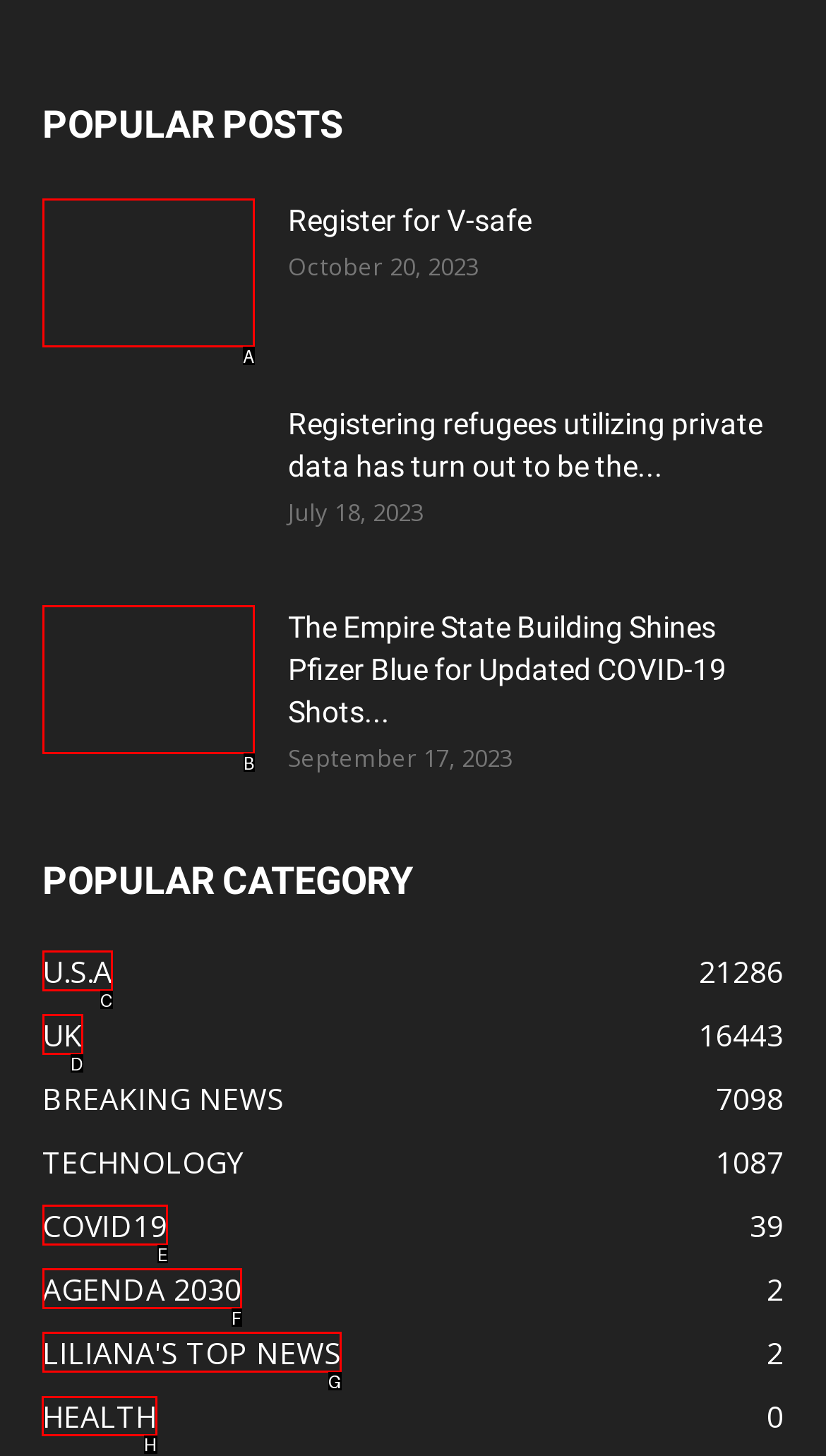Identify the correct HTML element to click for the task: Sign up for the newsletter. Provide the letter of your choice.

None